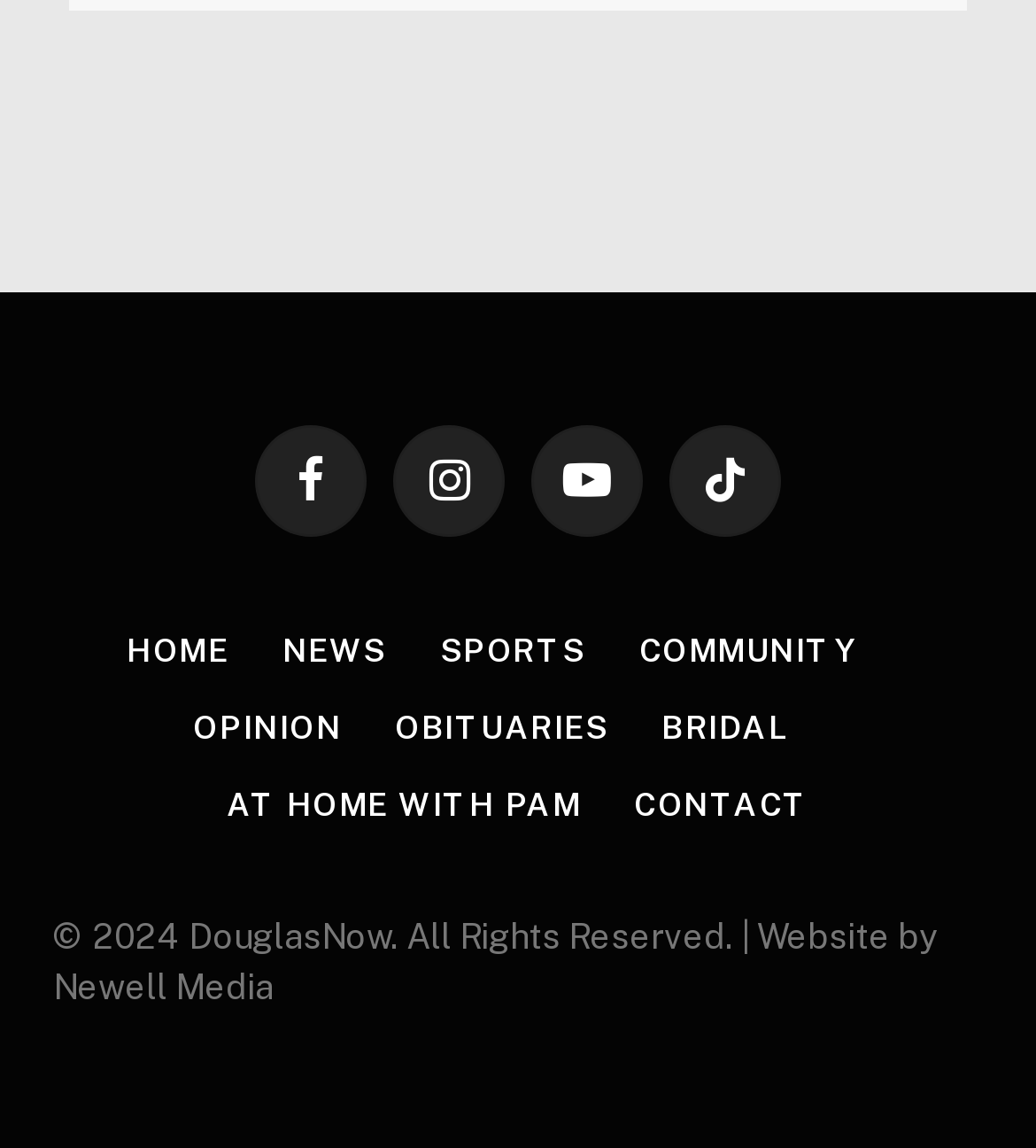Using the provided element description: "At Home with Pam", determine the bounding box coordinates of the corresponding UI element in the screenshot.

[0.219, 0.685, 0.561, 0.717]